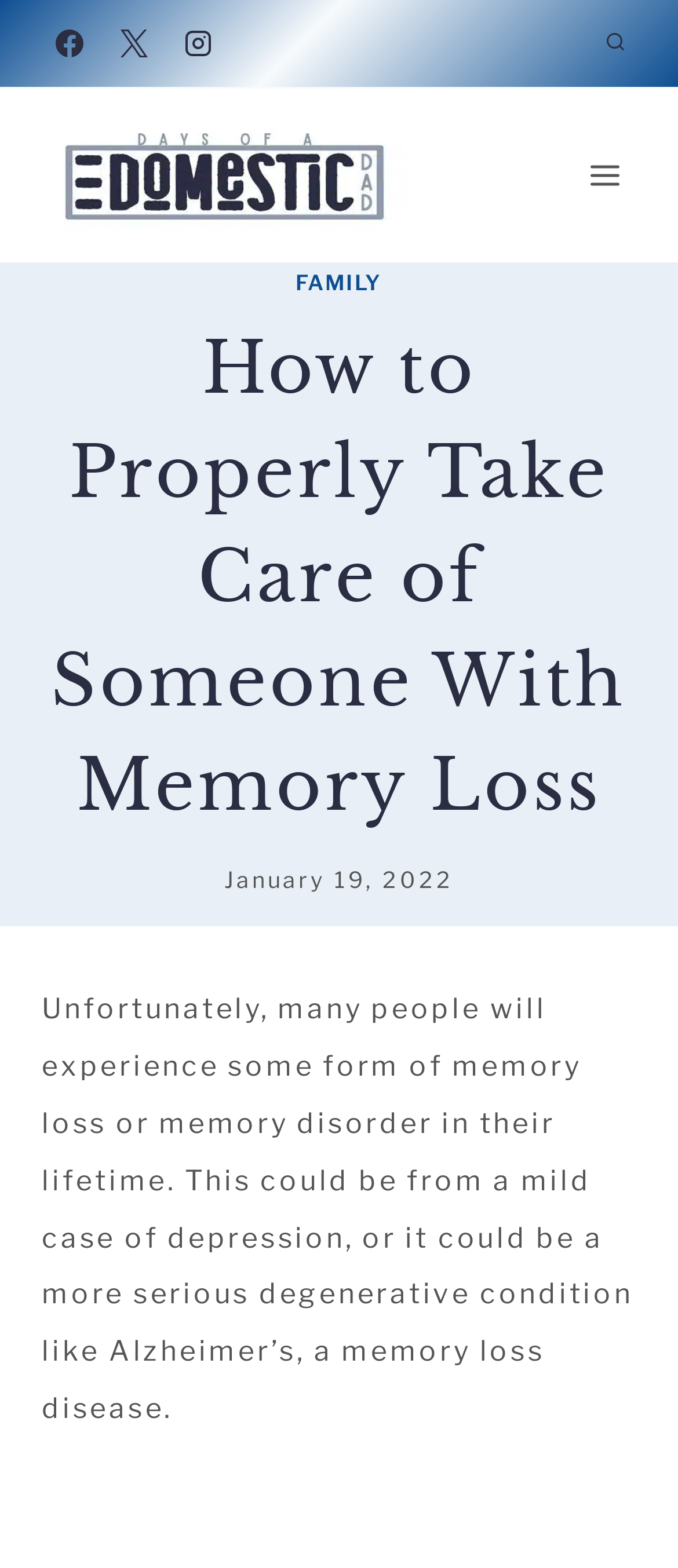Determine the bounding box coordinates in the format (top-left x, top-left y, bottom-right x, bottom-right y). Ensure all values are floating point numbers between 0 and 1. Identify the bounding box of the UI element described by: Toggle Menu

[0.844, 0.095, 0.938, 0.129]